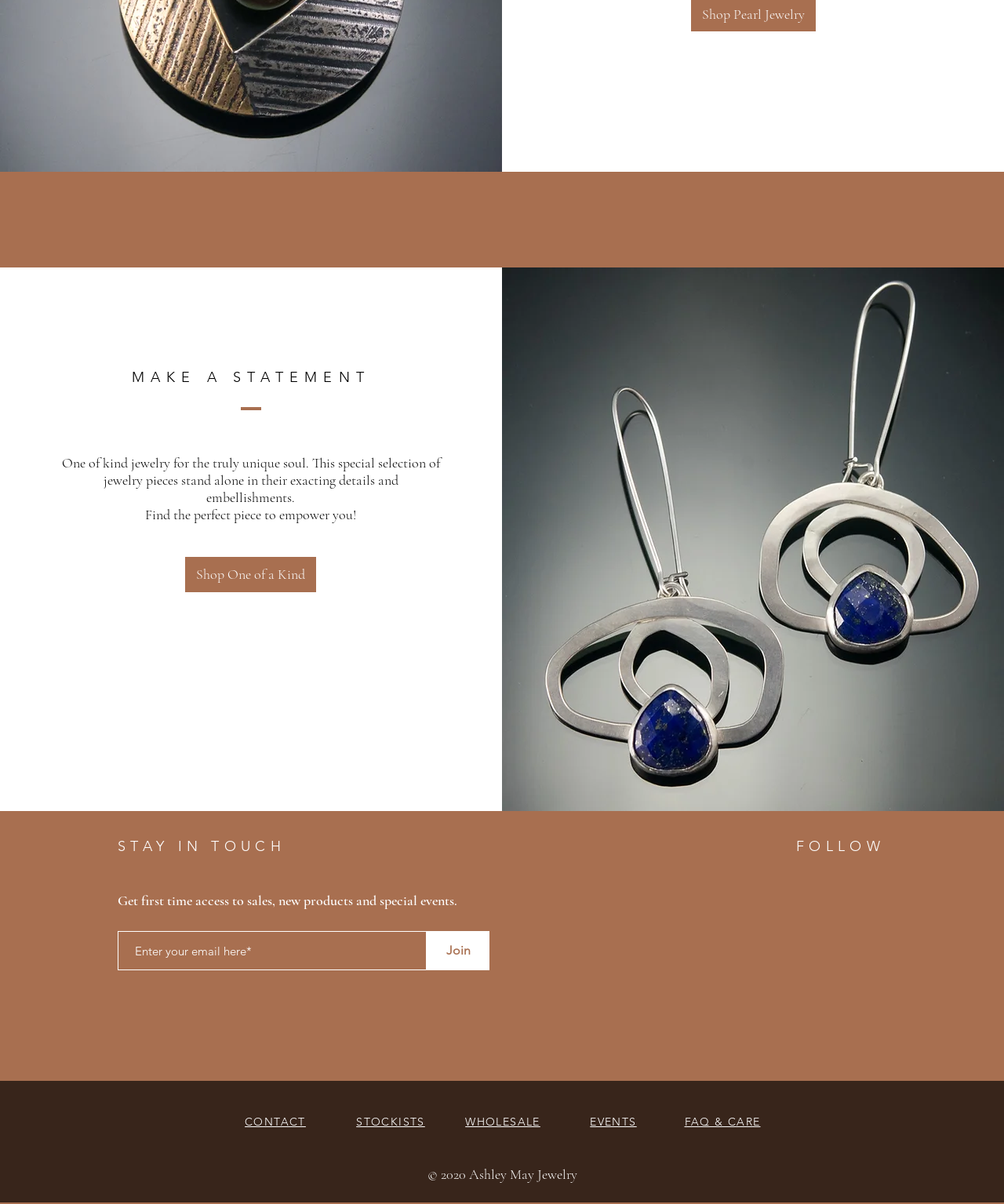Return the bounding box coordinates of the UI element that corresponds to this description: "STOCKISTS". The coordinates must be given as four float numbers in the range of 0 and 1, [left, top, right, bottom].

[0.355, 0.926, 0.423, 0.937]